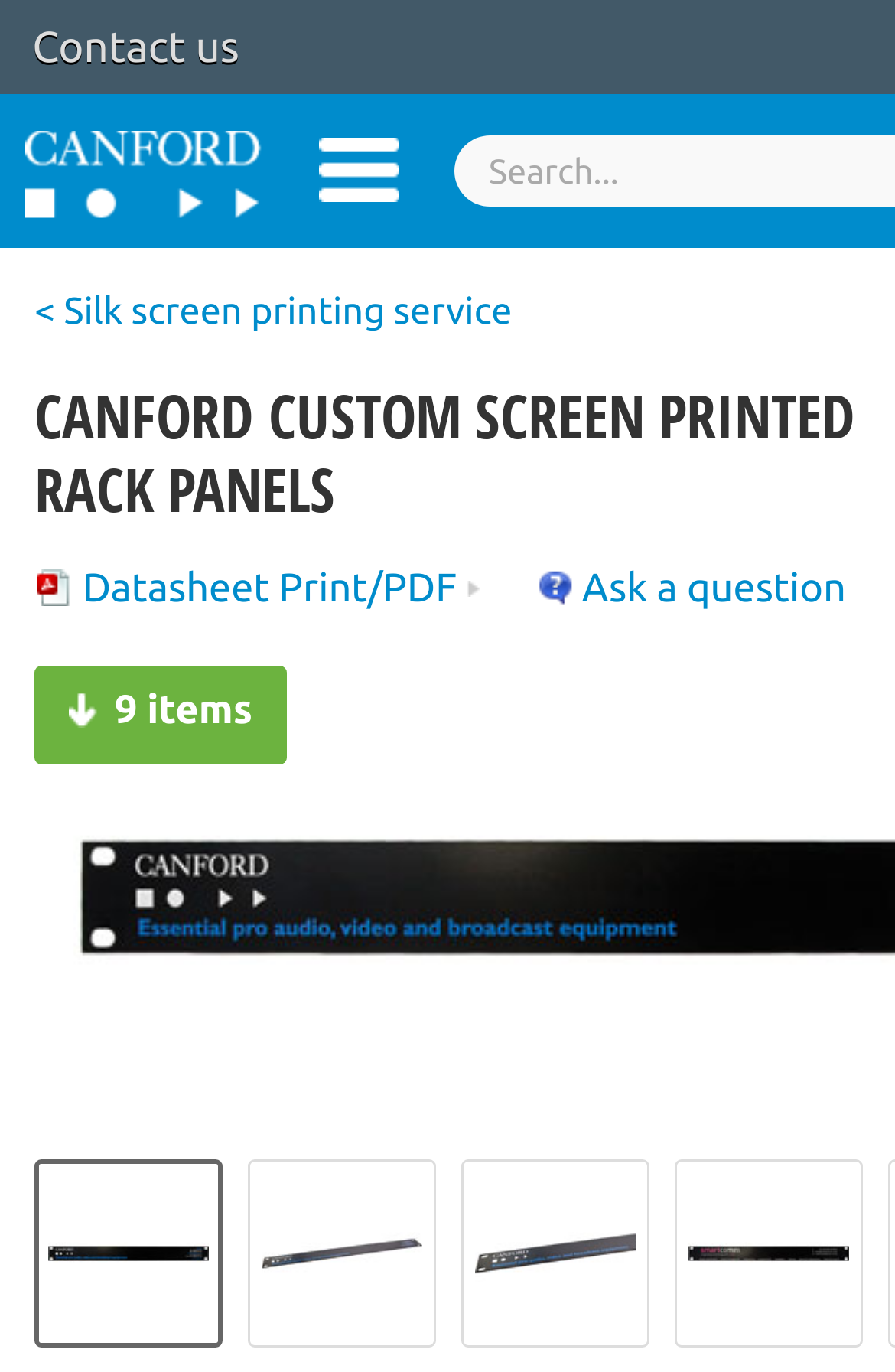Please identify the bounding box coordinates of the clickable area that will allow you to execute the instruction: "Ask a question about the product".

[0.599, 0.413, 0.945, 0.445]